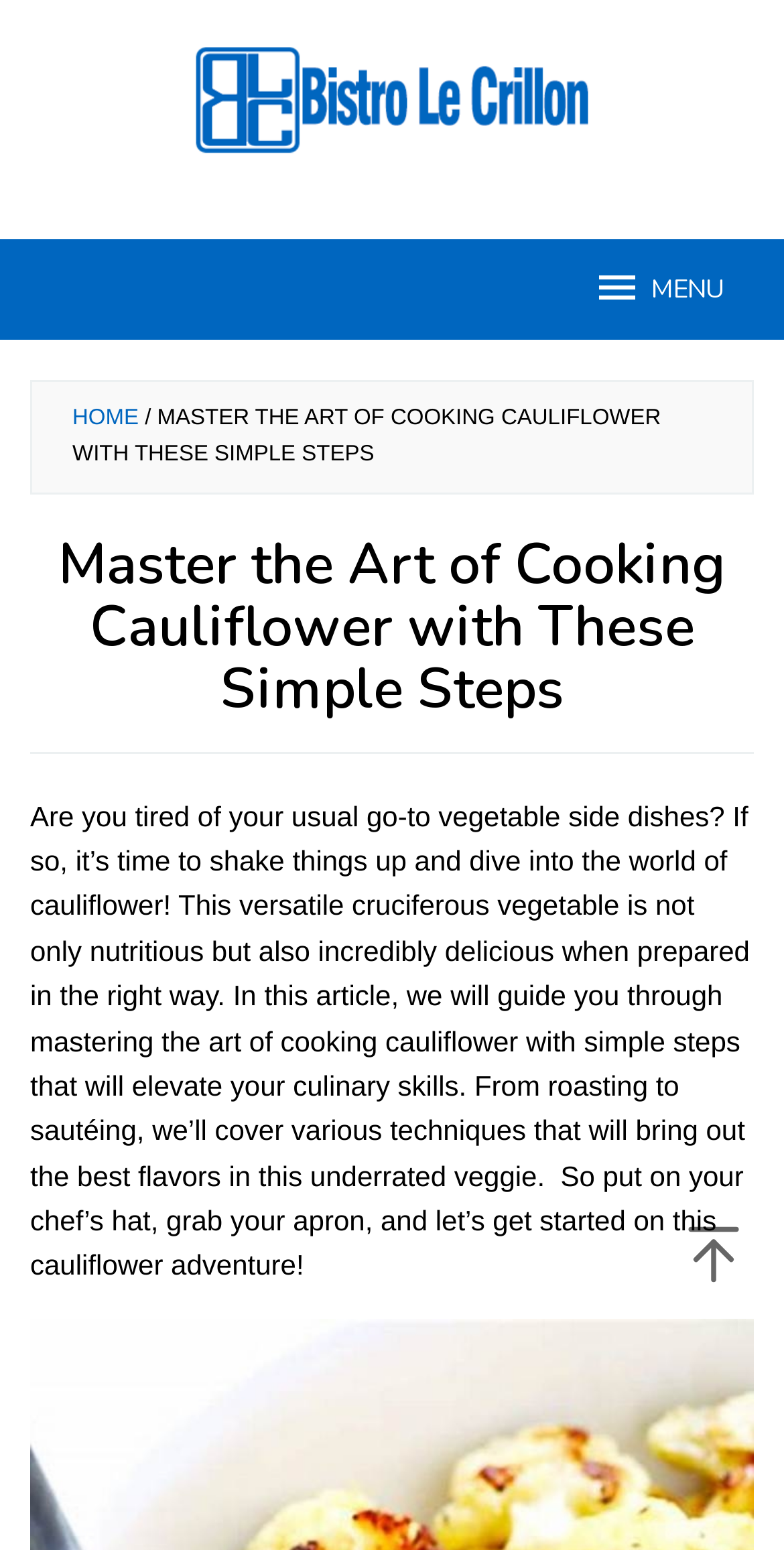Provide a one-word or one-phrase answer to the question:
What is the main topic of the article?

cooking cauliflower